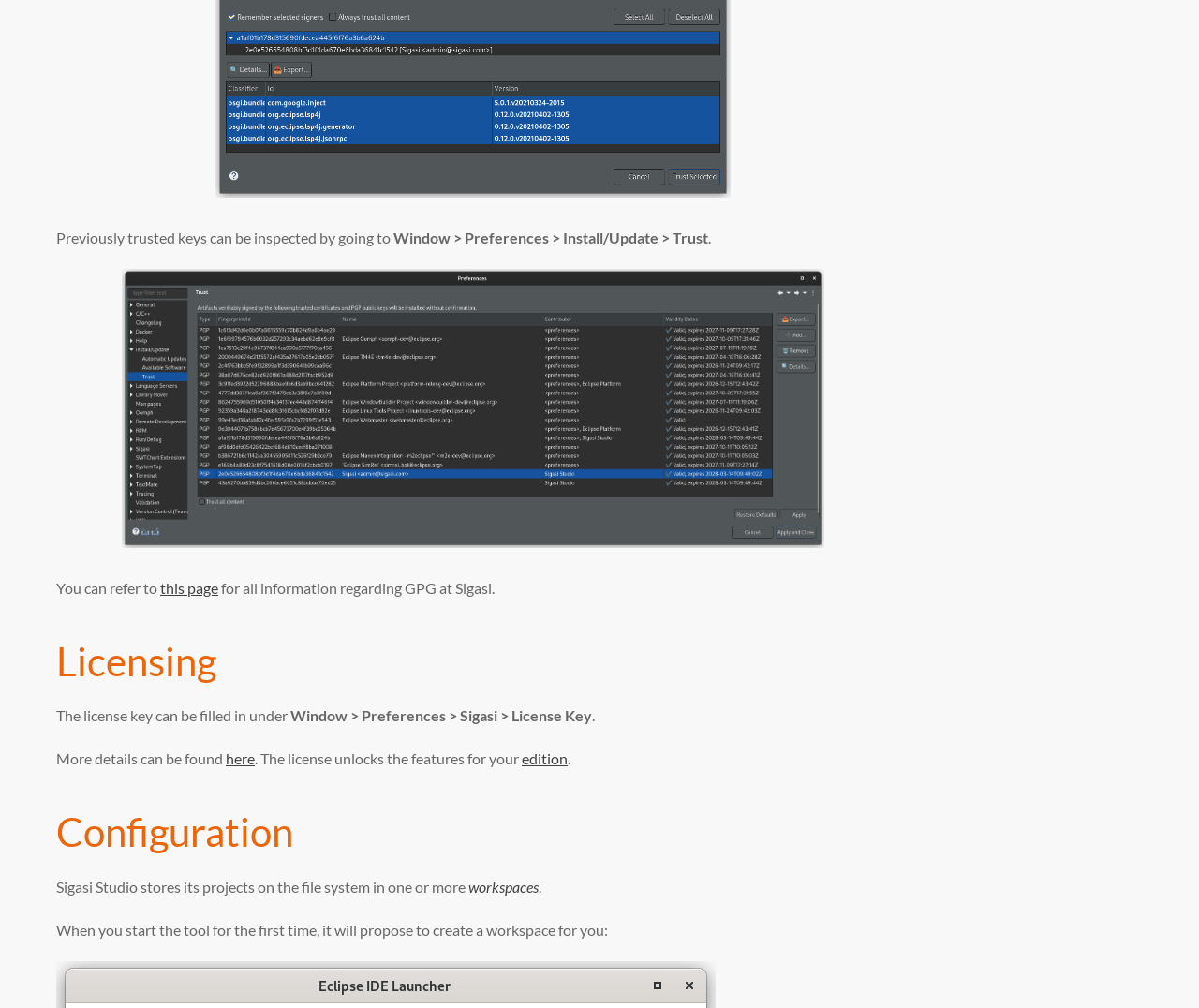Consider the image and give a detailed and elaborate answer to the question: 
What is the default workspace directory?

The text mentions that the workspace settings are stored in the default directory, which is the home directory, specifically in a folder named 'workspaceSigasi'.